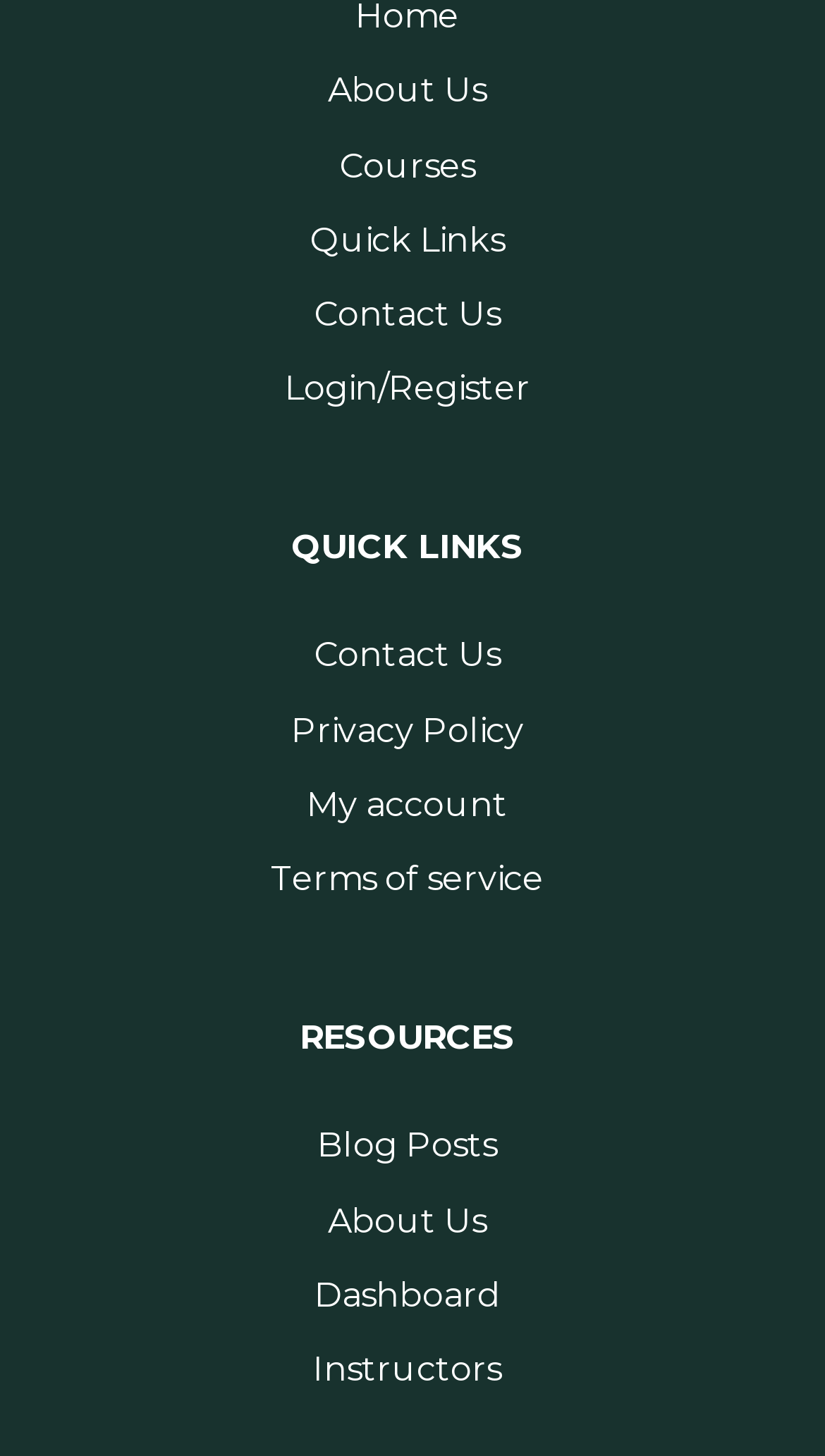Identify the bounding box coordinates for the element you need to click to achieve the following task: "read blog posts". Provide the bounding box coordinates as four float numbers between 0 and 1, in the form [left, top, right, bottom].

[0.385, 0.773, 0.603, 0.801]